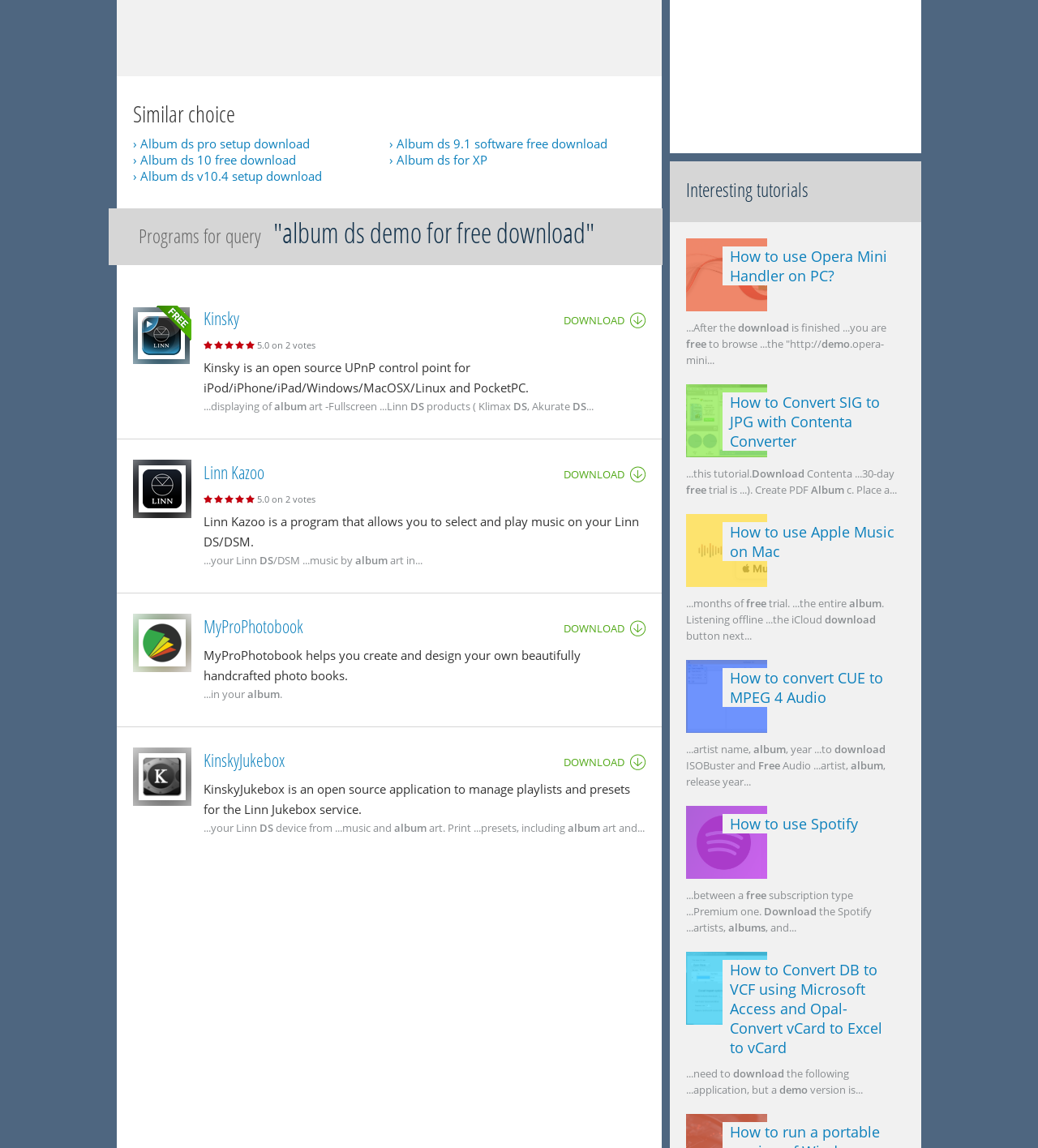Determine the bounding box for the UI element that matches this description: "MyProPhotobook".

[0.196, 0.535, 0.292, 0.556]